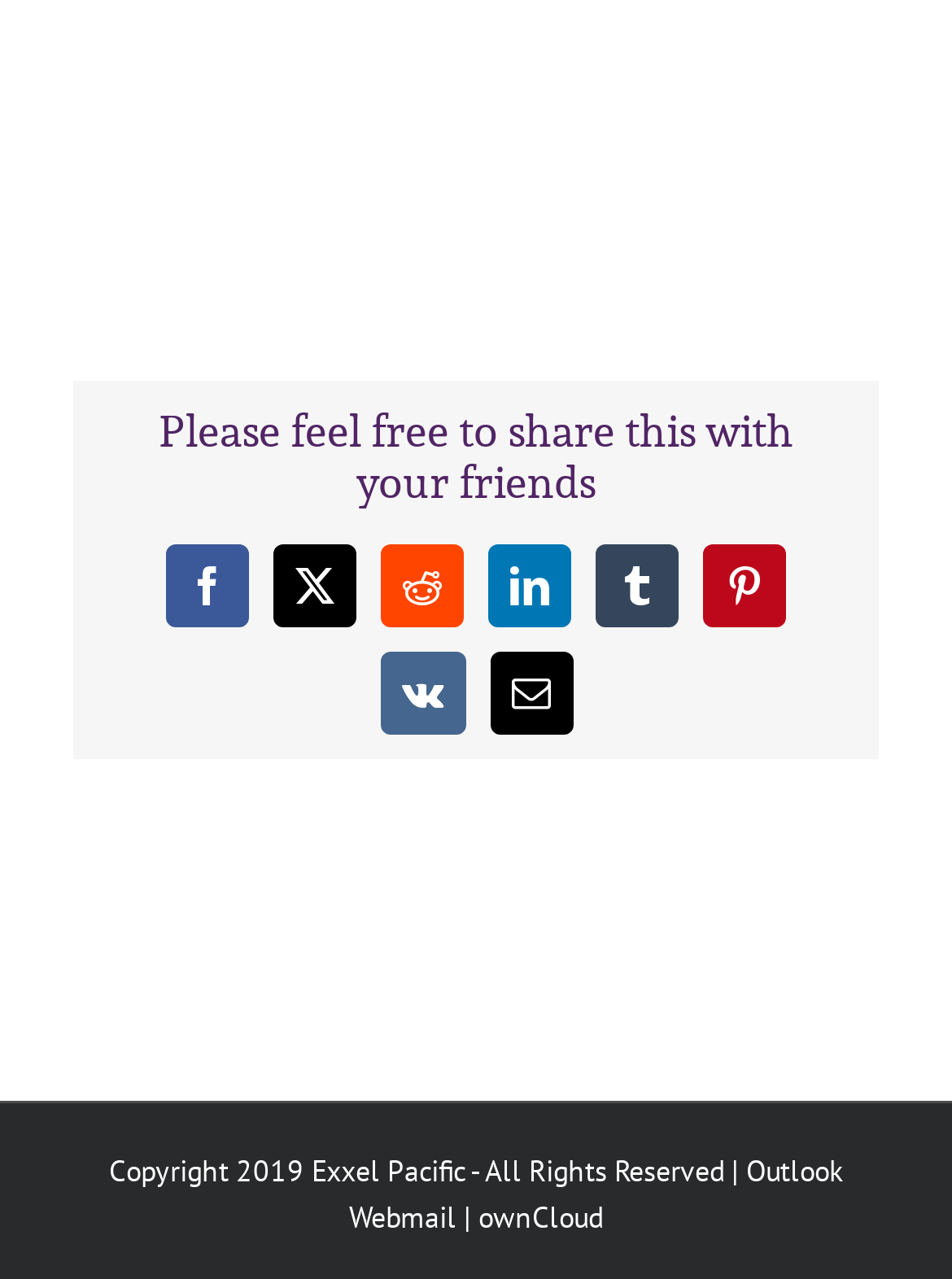Find the bounding box coordinates for the HTML element specified by: "Facebook".

[0.174, 0.425, 0.262, 0.49]